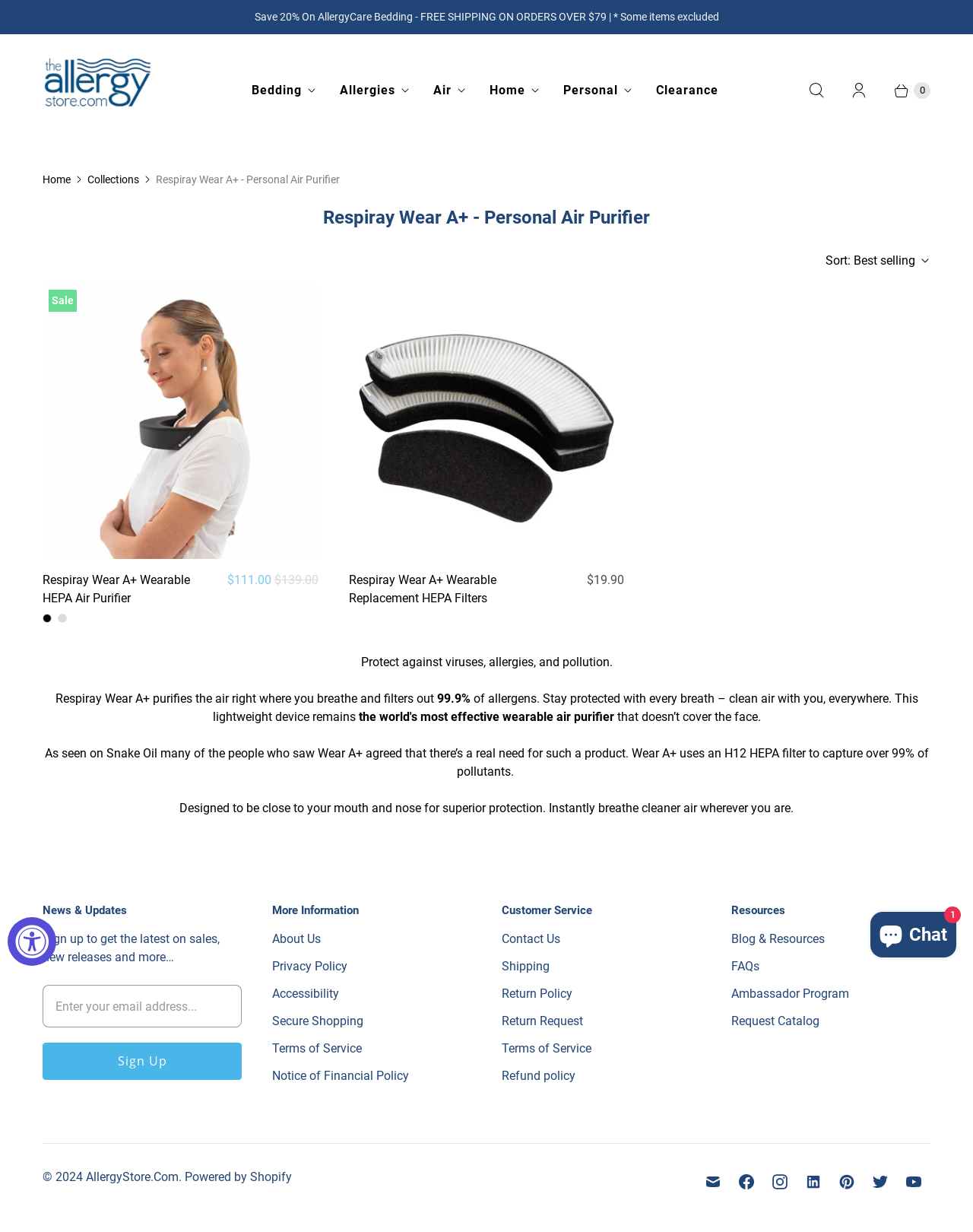Find and provide the bounding box coordinates for the UI element described with: "About Us".

[0.28, 0.756, 0.33, 0.768]